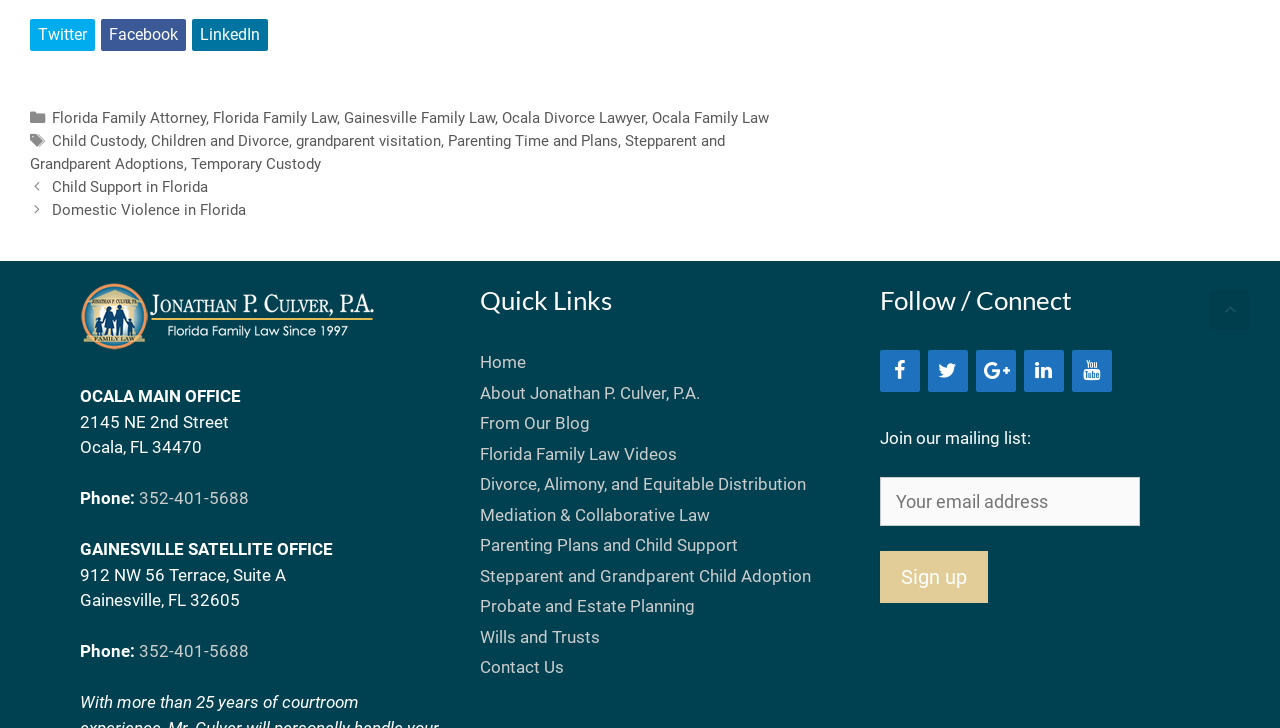Please locate the bounding box coordinates of the element's region that needs to be clicked to follow the instruction: "Click on Sign up". The bounding box coordinates should be provided as four float numbers between 0 and 1, i.e., [left, top, right, bottom].

[0.687, 0.758, 0.772, 0.829]